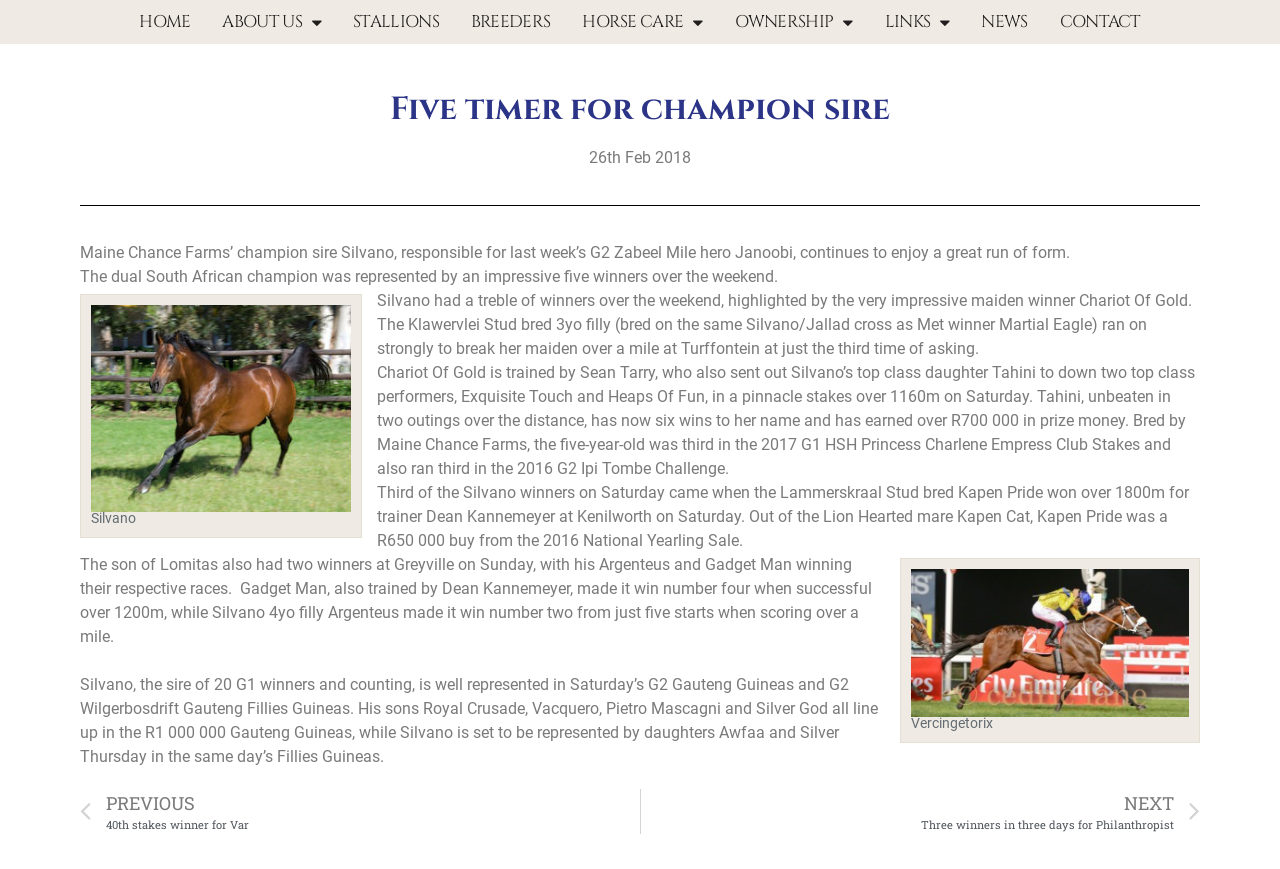What is the name of the champion sire?
Kindly give a detailed and elaborate answer to the question.

The name of the champion sire is mentioned in the first sentence of the article, which states 'Maine Chance Farms’ champion sire Silvano, responsible for last week’s G2 Zabeel Mile hero Janoobi, continues to enjoy a great run of form.'